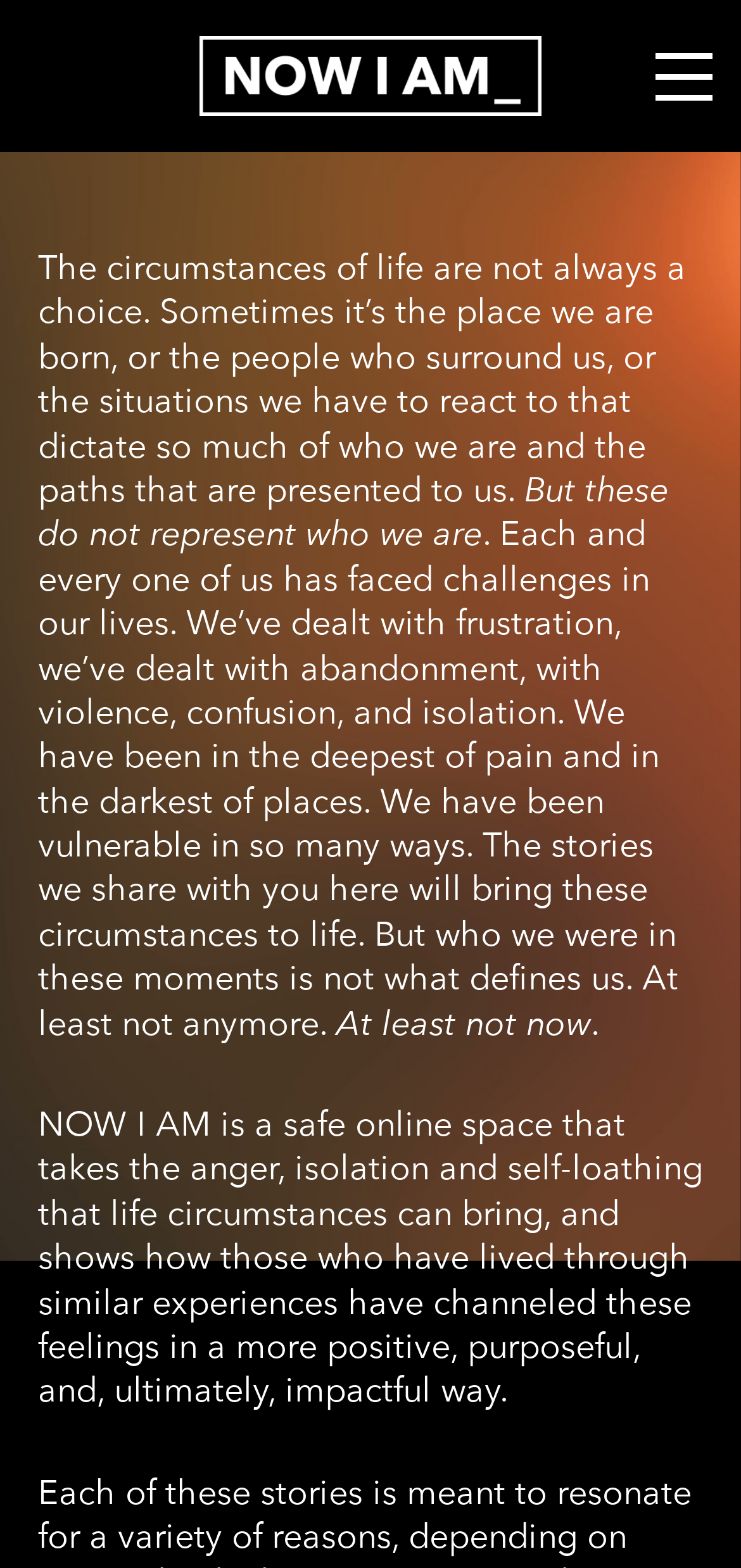Utilize the details in the image to thoroughly answer the following question: What is the purpose of the NOW I AM online space?

The purpose of the NOW I AM online space is to provide a safe environment where people can share their stories and experiences, and show how they have channeled their negative feelings into something positive and impactful.